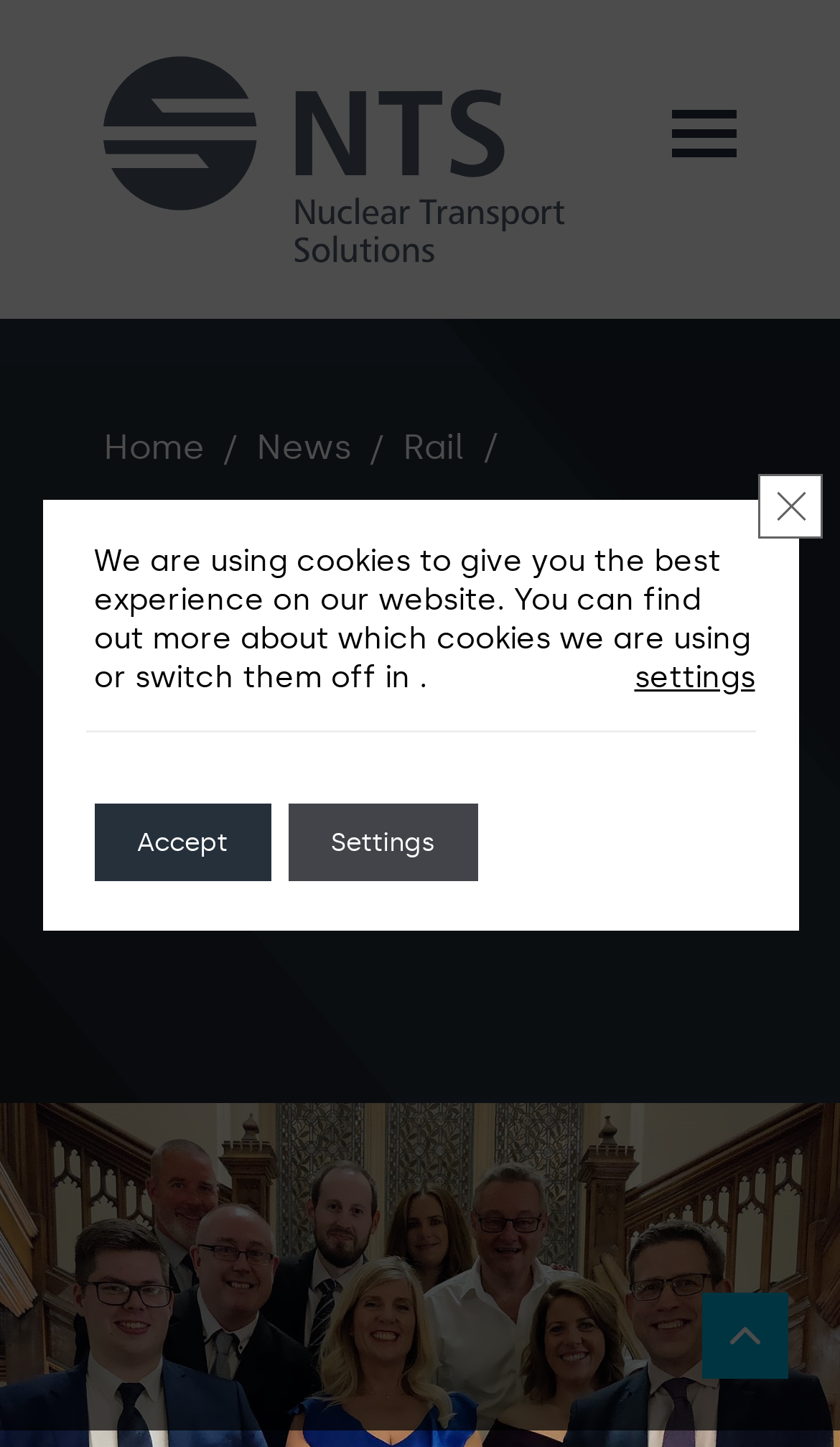What is the purpose of the 'Back to top' link?
Using the visual information, reply with a single word or short phrase.

To go back to the top of the page